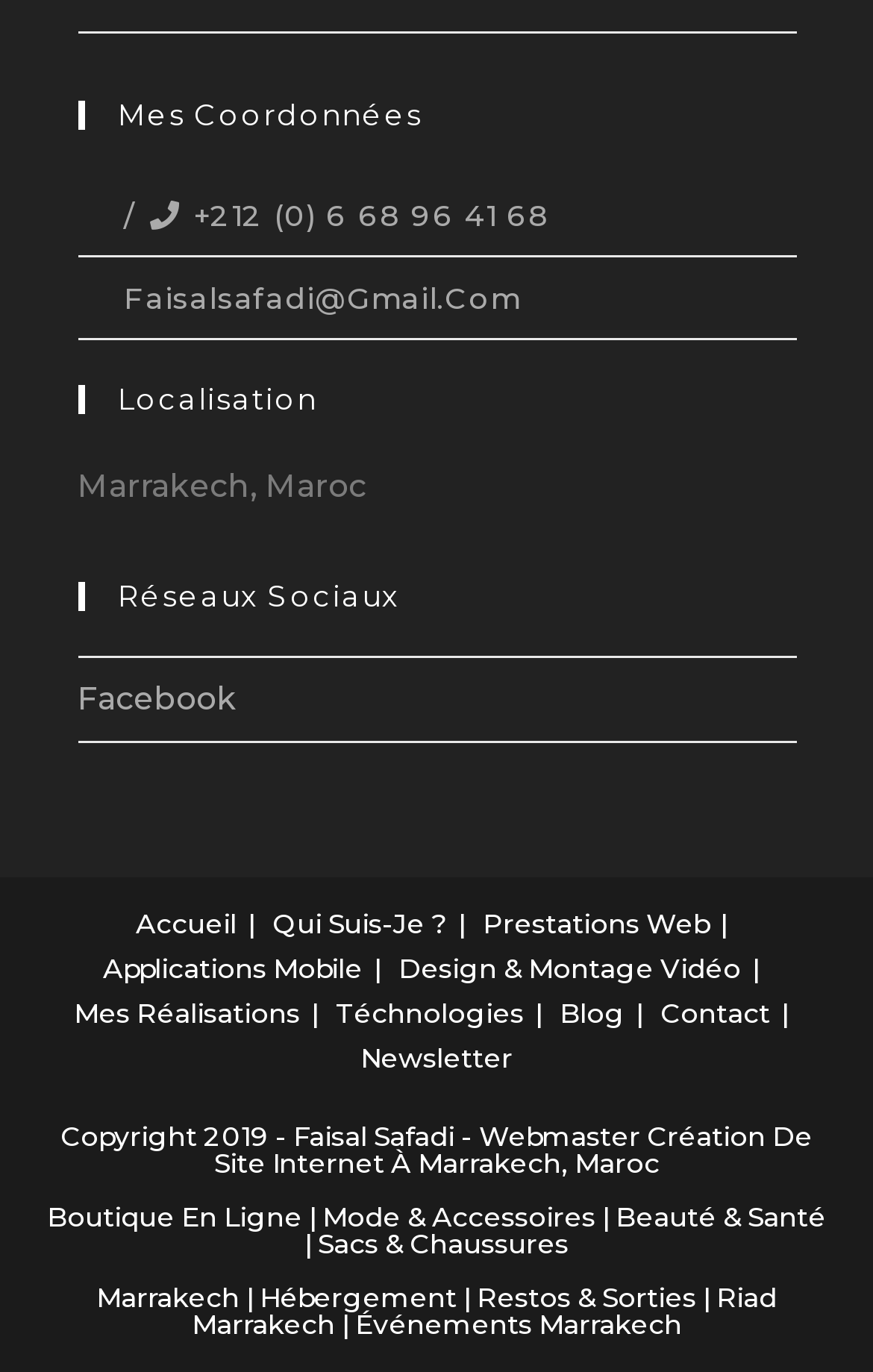What is the copyright year of the webpage?
Please provide a detailed answer to the question.

I found the copyright year of the webpage by looking at the static text element 'Copyright 2019 - Faisal Safadi - Webmaster Création De Site Internet À Marrakech, Maroc' in the footer section of the webpage.